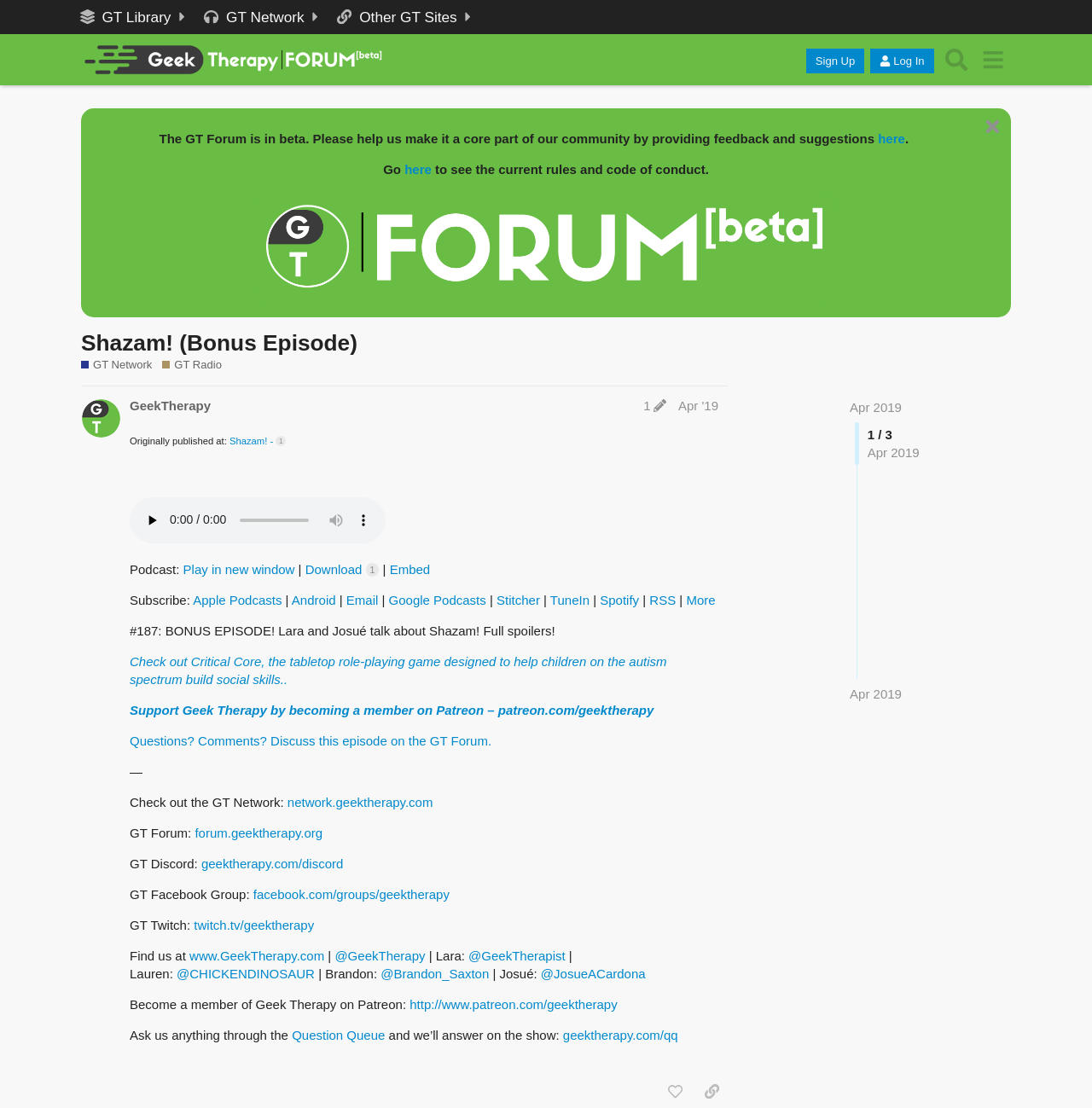What is the topic of discussion in the podcast episode?
Using the information from the image, answer the question thoroughly.

I found the answer by looking at the static text '#187: BONUS EPISODE! Lara and Josué talk about Shazam! Full spoilers!' which indicates that the topic of discussion in the podcast episode is the movie Shazam!